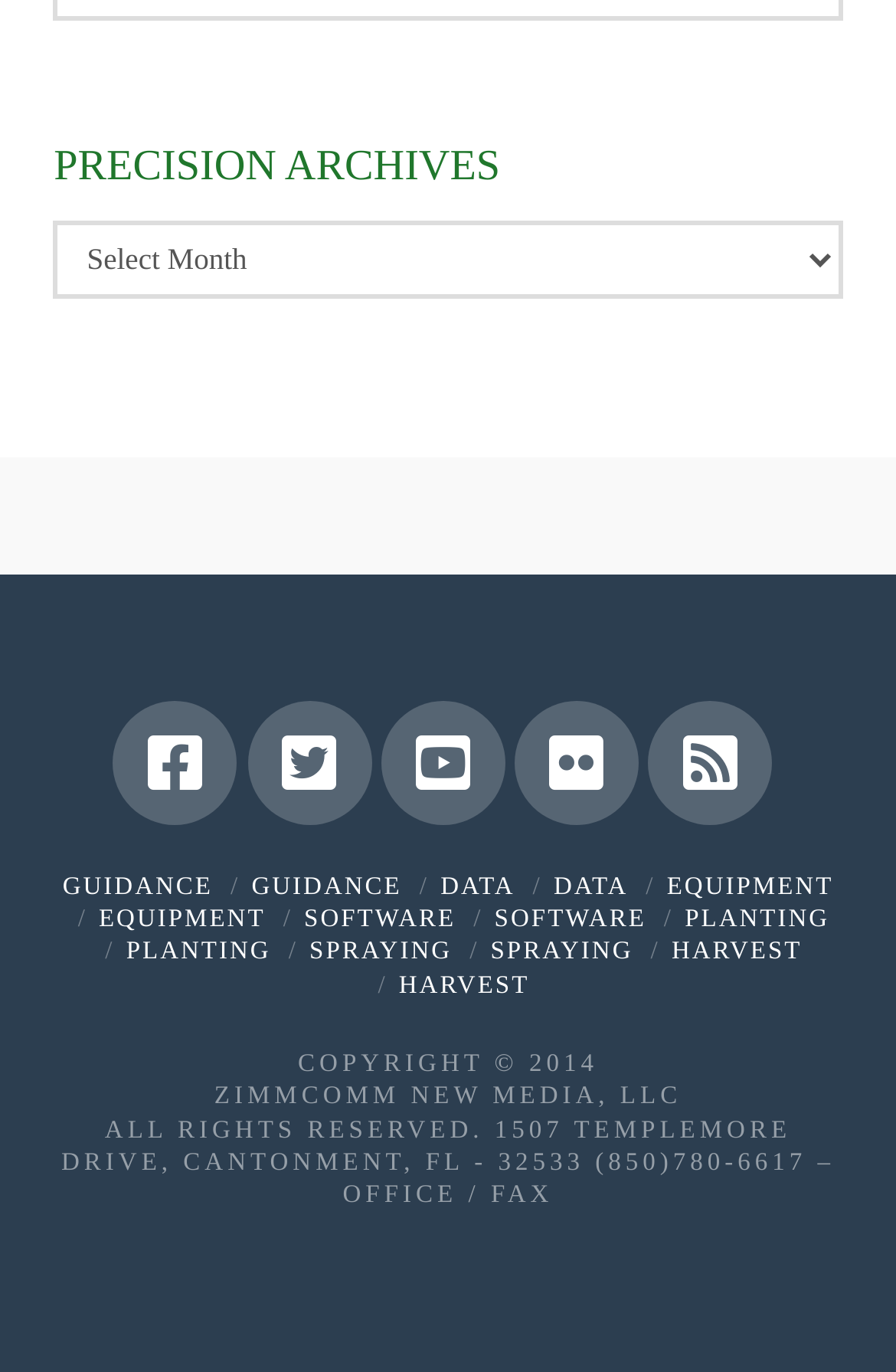How many main categories are available?
Can you offer a detailed and complete answer to this question?

I analyzed the links available on the webpage and found that there are 5 main categories: GUIDANCE, DATA, EQUIPMENT, SOFTWARE, and PLANTING/HARVEST/SPRAYING, which are repeated in different sections of the webpage.